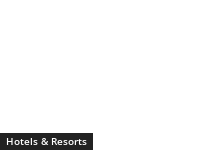What is the font style of the text?
Using the image as a reference, give an elaborate response to the question.

The font style of the text 'Hotels & Resorts' is modern because it appears clean, simple, and sleek, which is characteristic of modern font designs, and it effectively conveys a sense of sophistication and professionalism.